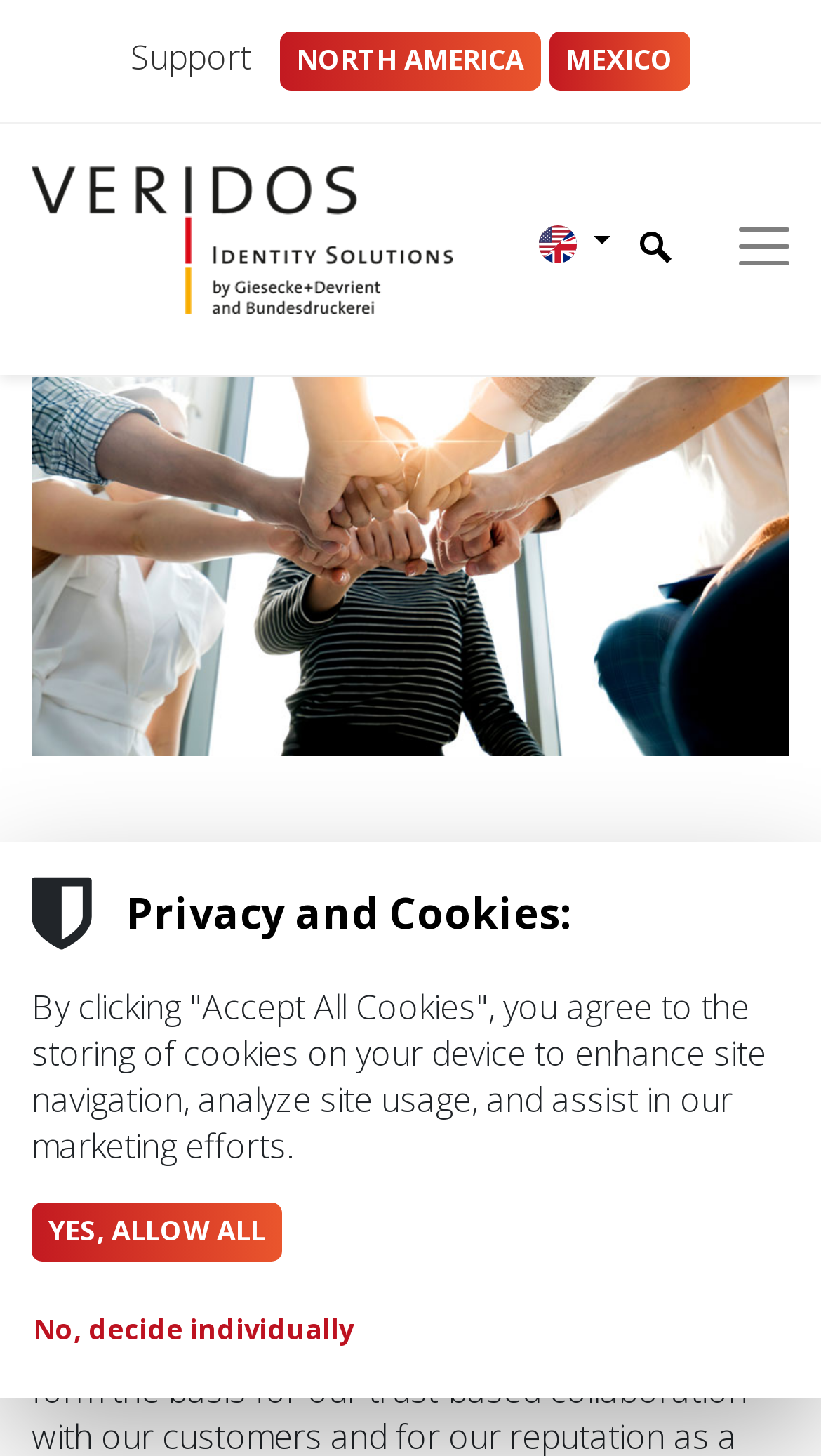Carefully observe the image and respond to the question with a detailed answer:
How to contact Veridos?

The contact information can be found in the heading 'Speak to us' section, which has a bounding box coordinate of [0.333, 0.422, 0.897, 0.471]. Specifically, the email address is 'INFO@VERIDOS.COM' and the phone number is '+49 30 2589984 0', which can be found in the links and StaticTexts within the section.